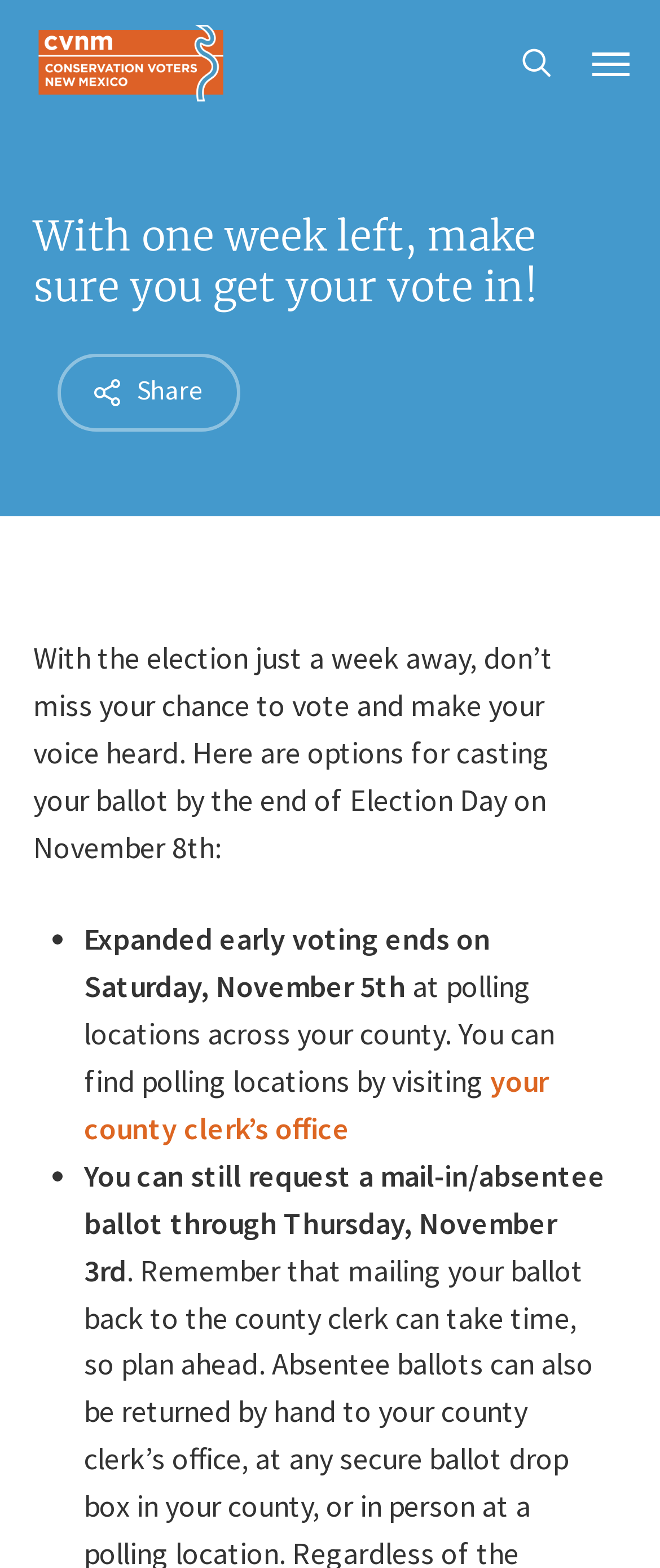Identify the bounding box for the UI element described as: "alt="Conservation Voters New Mexico"". The coordinates should be four float numbers between 0 and 1, i.e., [left, top, right, bottom].

[0.046, 0.013, 0.351, 0.067]